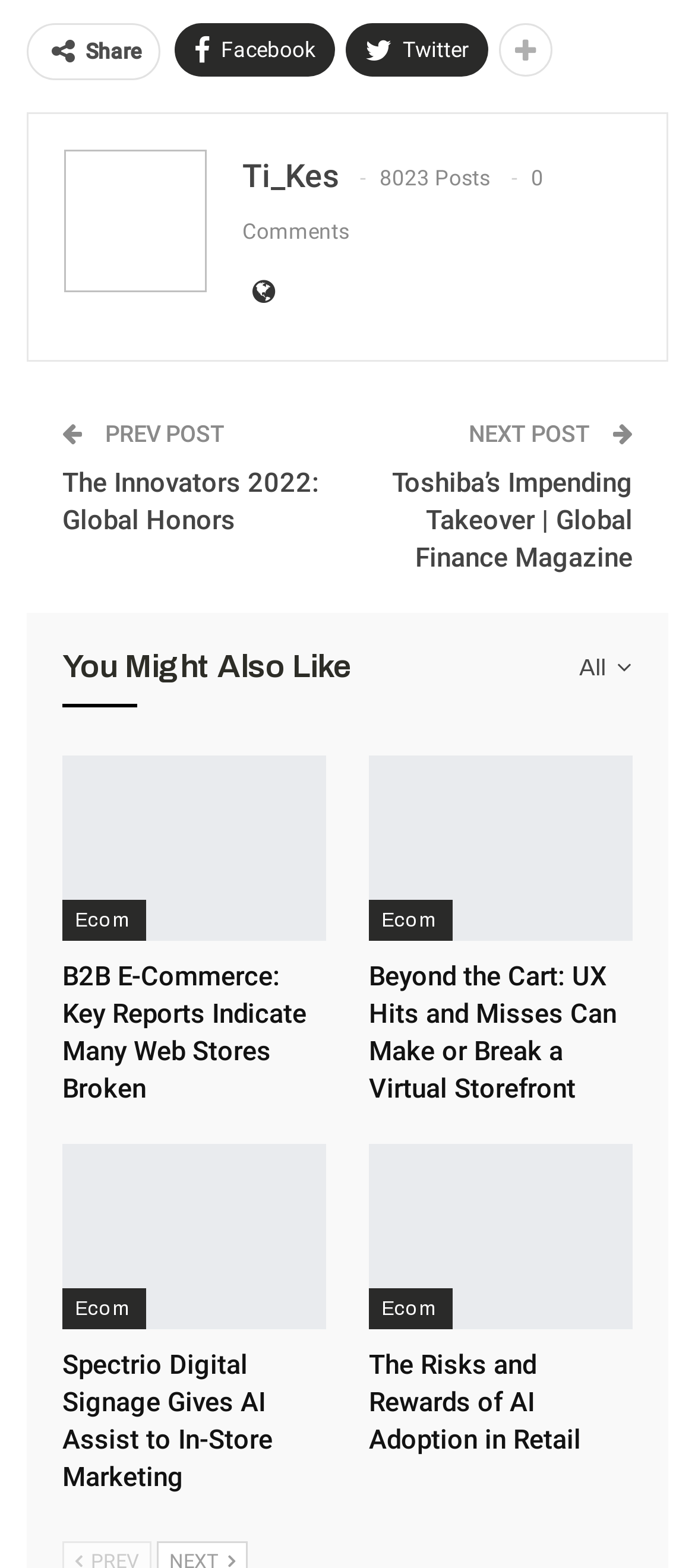What is the name of the user? From the image, respond with a single word or brief phrase.

Ti_Kes